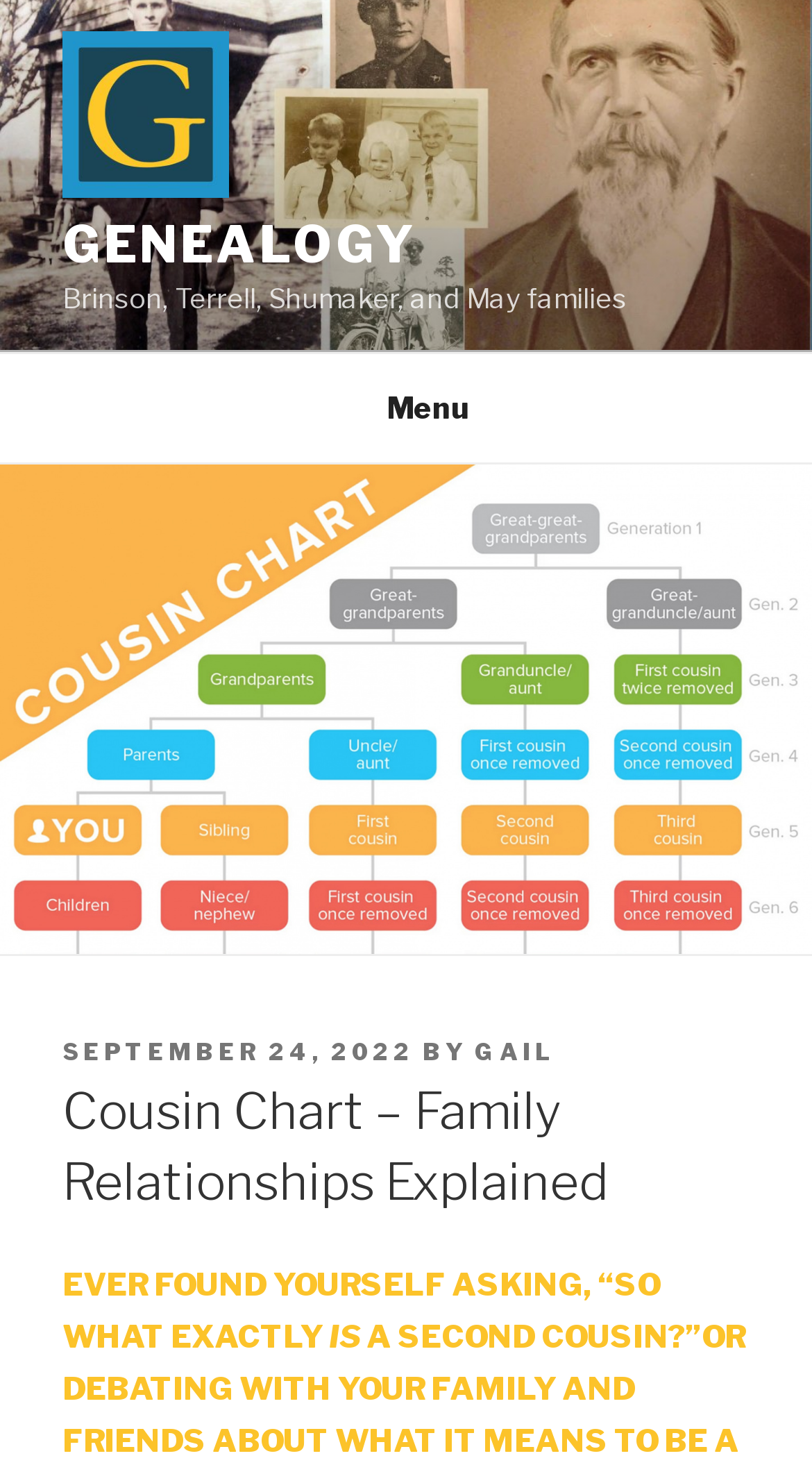Analyze the image and deliver a detailed answer to the question: What is the date of the latest article?

By examining the link 'SEPTEMBER 24, 2022' with the description 'POSTED ON', I can determine that the date of the latest article is SEPTEMBER 24, 2022.